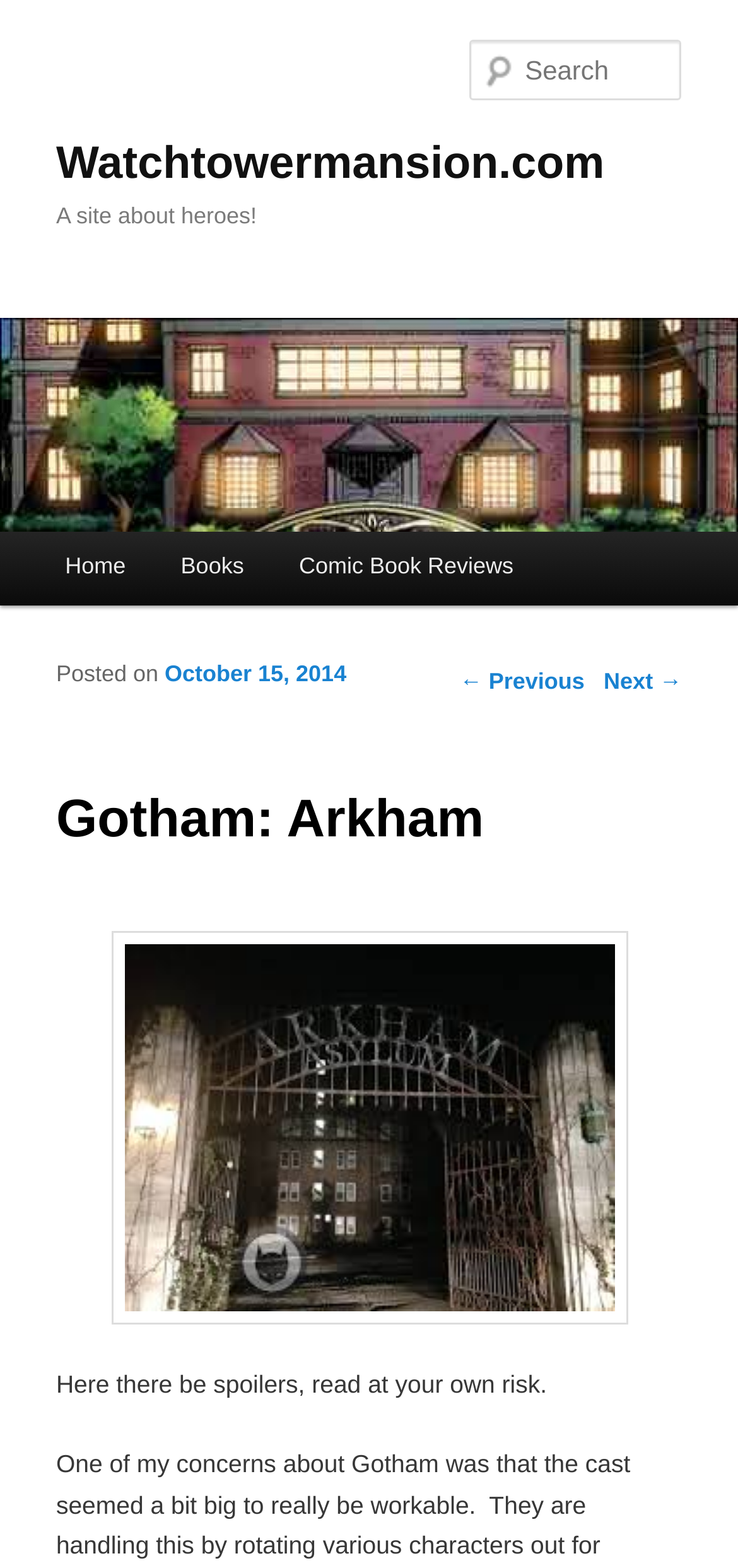Can you identify the bounding box coordinates of the clickable region needed to carry out this instruction: 'Read the post about arkham'? The coordinates should be four float numbers within the range of 0 to 1, stated as [left, top, right, bottom].

[0.076, 0.594, 0.924, 0.845]